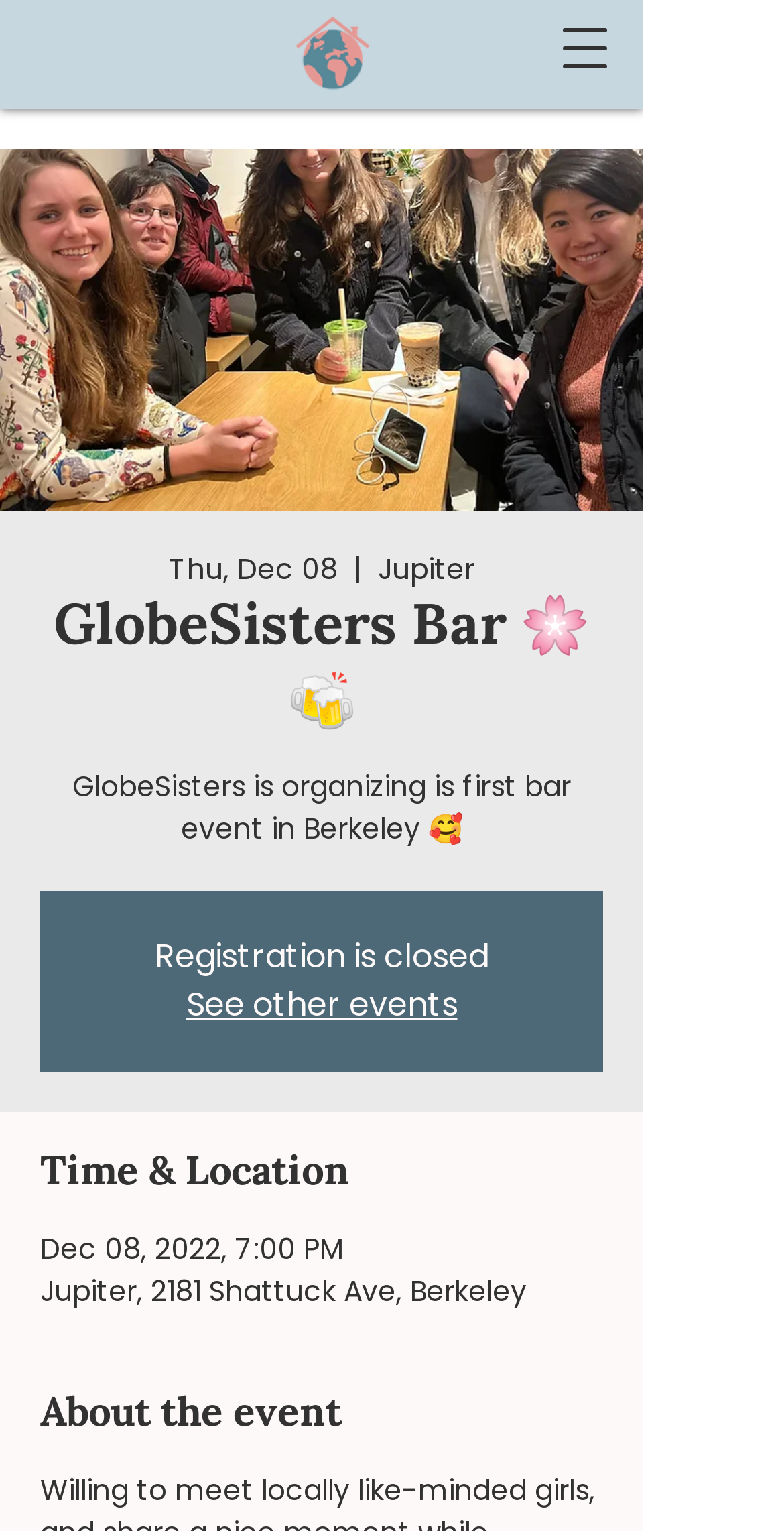What is the name of the venue?
Could you answer the question in a detailed manner, providing as much information as possible?

I found the name of the venue by looking at the 'Time & Location' section, where it says 'Jupiter, 2181 Shattuck Ave, Berkeley'.